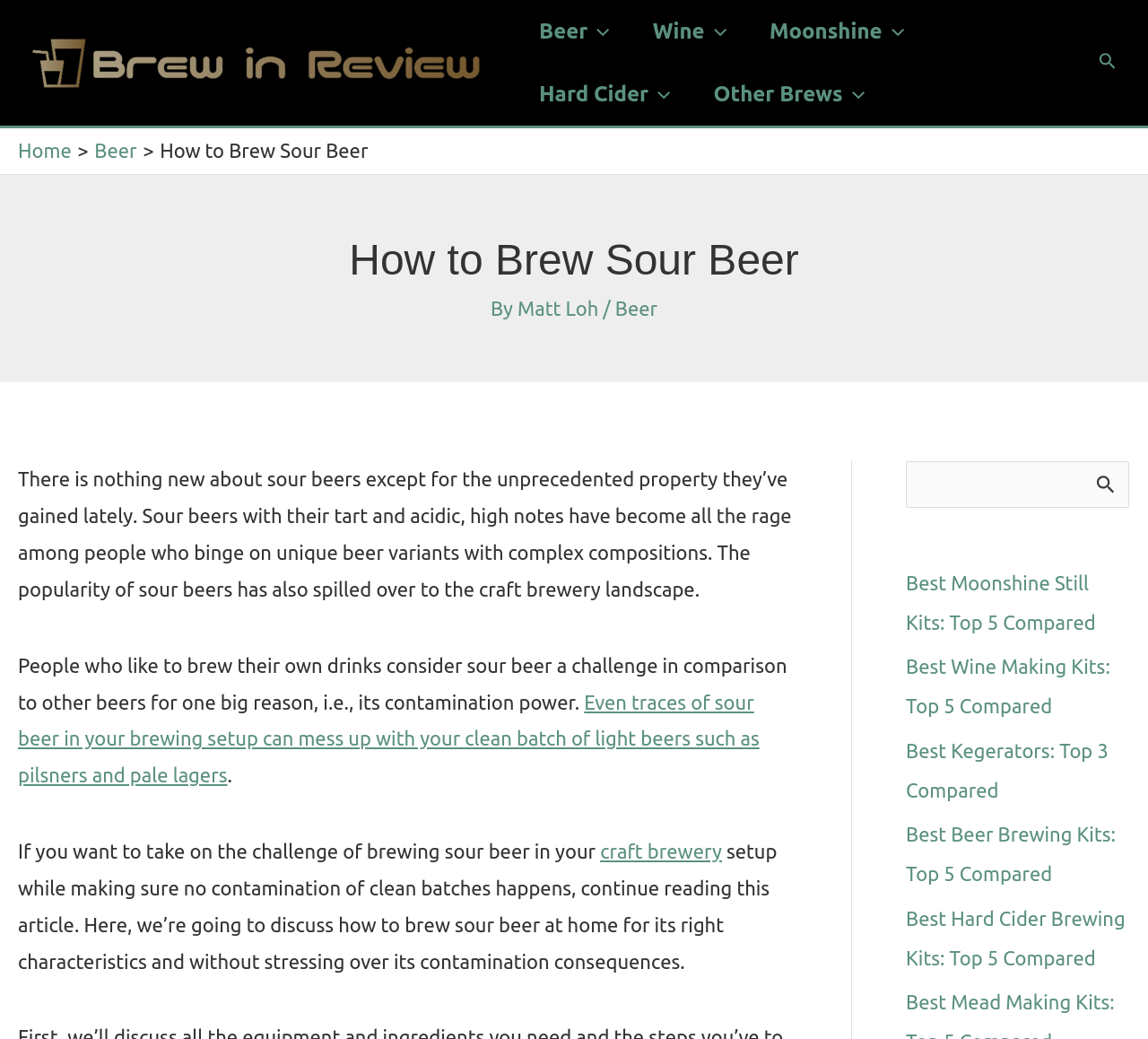What is the author of the article?
Please answer the question as detailed as possible.

The author of the article is mentioned below the main heading, and it is a link with the text 'Matt Loh'.